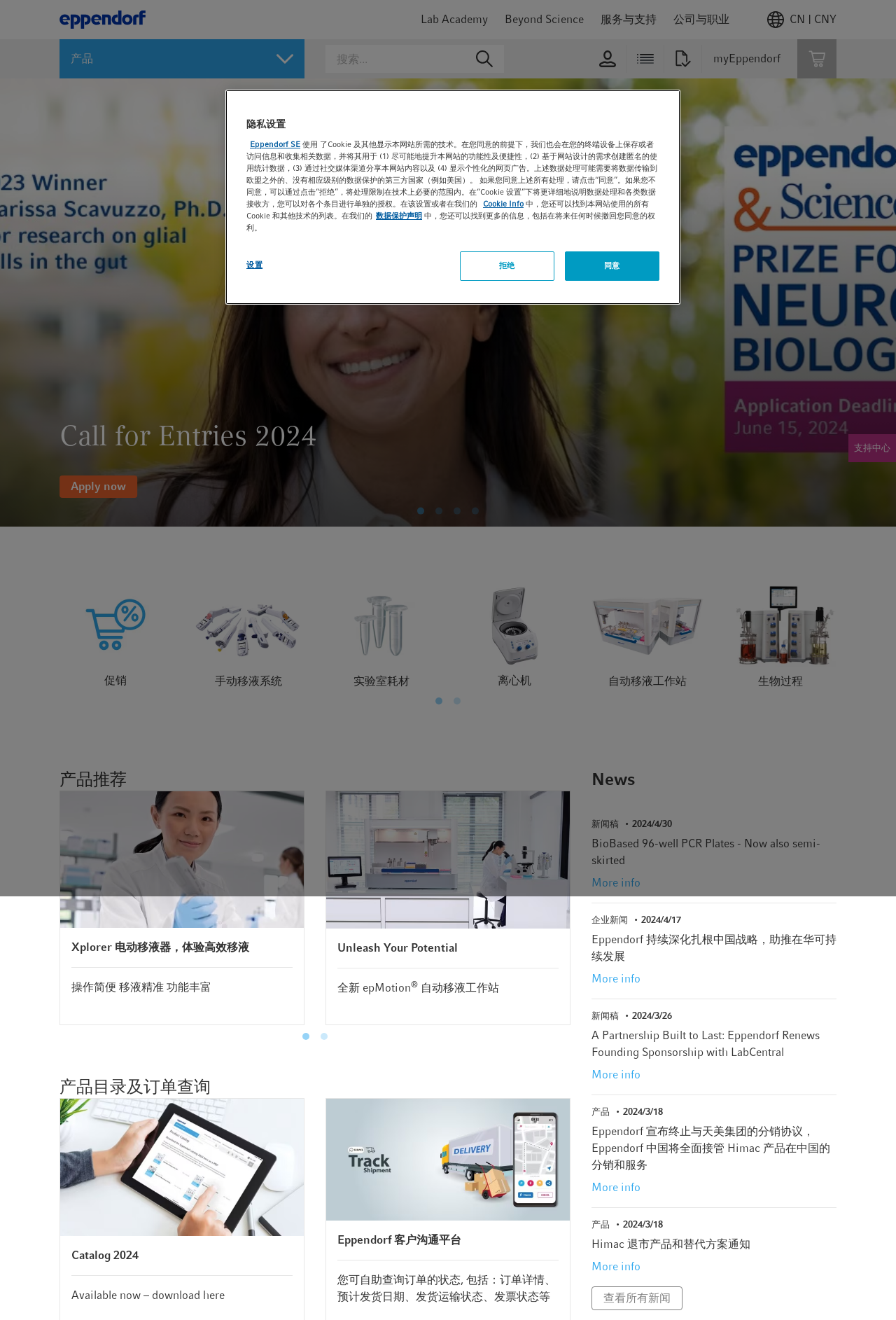Bounding box coordinates are specified in the format (top-left x, top-left y, bottom-right x, bottom-right y). All values are floating point numbers bounded between 0 and 1. Please provide the bounding box coordinate of the region this sentence describes: 离心机

[0.512, 0.441, 0.637, 0.523]